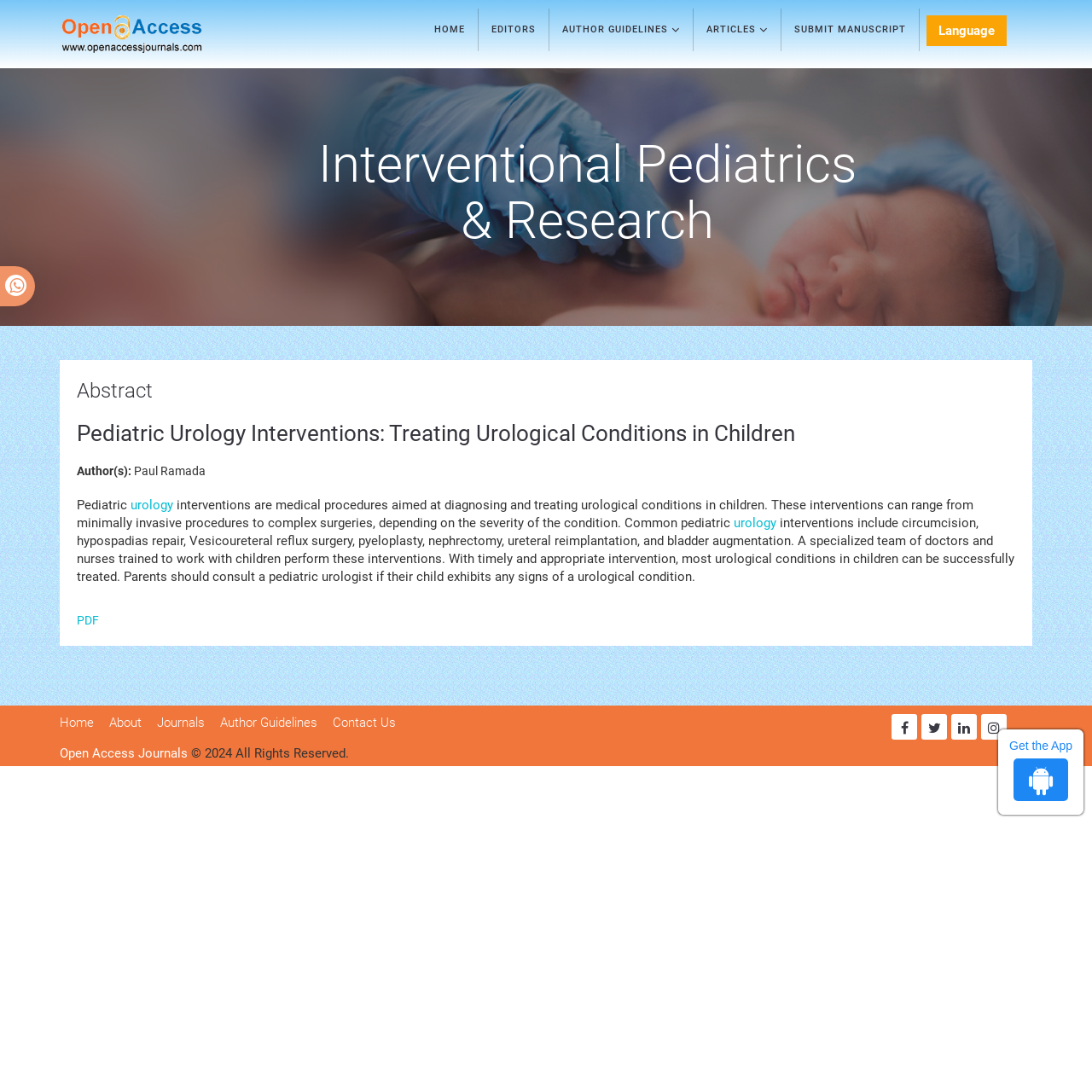What is the purpose of pediatric urology interventions?
Answer the question with detailed information derived from the image.

I found the answer by looking at the static text element with the text 'Pediatric urology interventions are medical procedures aimed at diagnosing and treating urological conditions in children.' which explains the purpose of pediatric urology interventions.